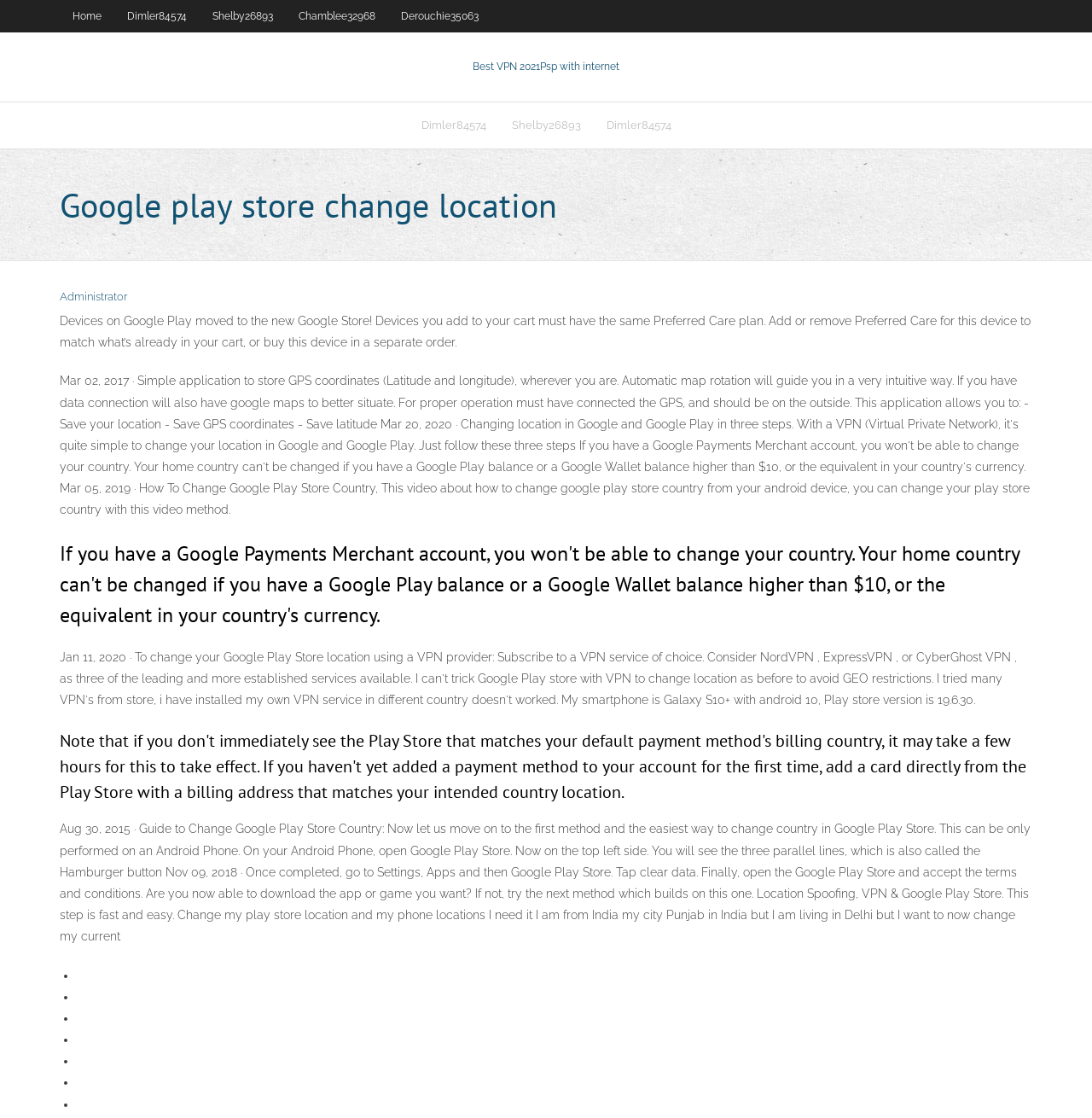Predict the bounding box coordinates of the area that should be clicked to accomplish the following instruction: "Click on Google play store change location". The bounding box coordinates should consist of four float numbers between 0 and 1, i.e., [left, top, right, bottom].

[0.055, 0.16, 0.945, 0.206]